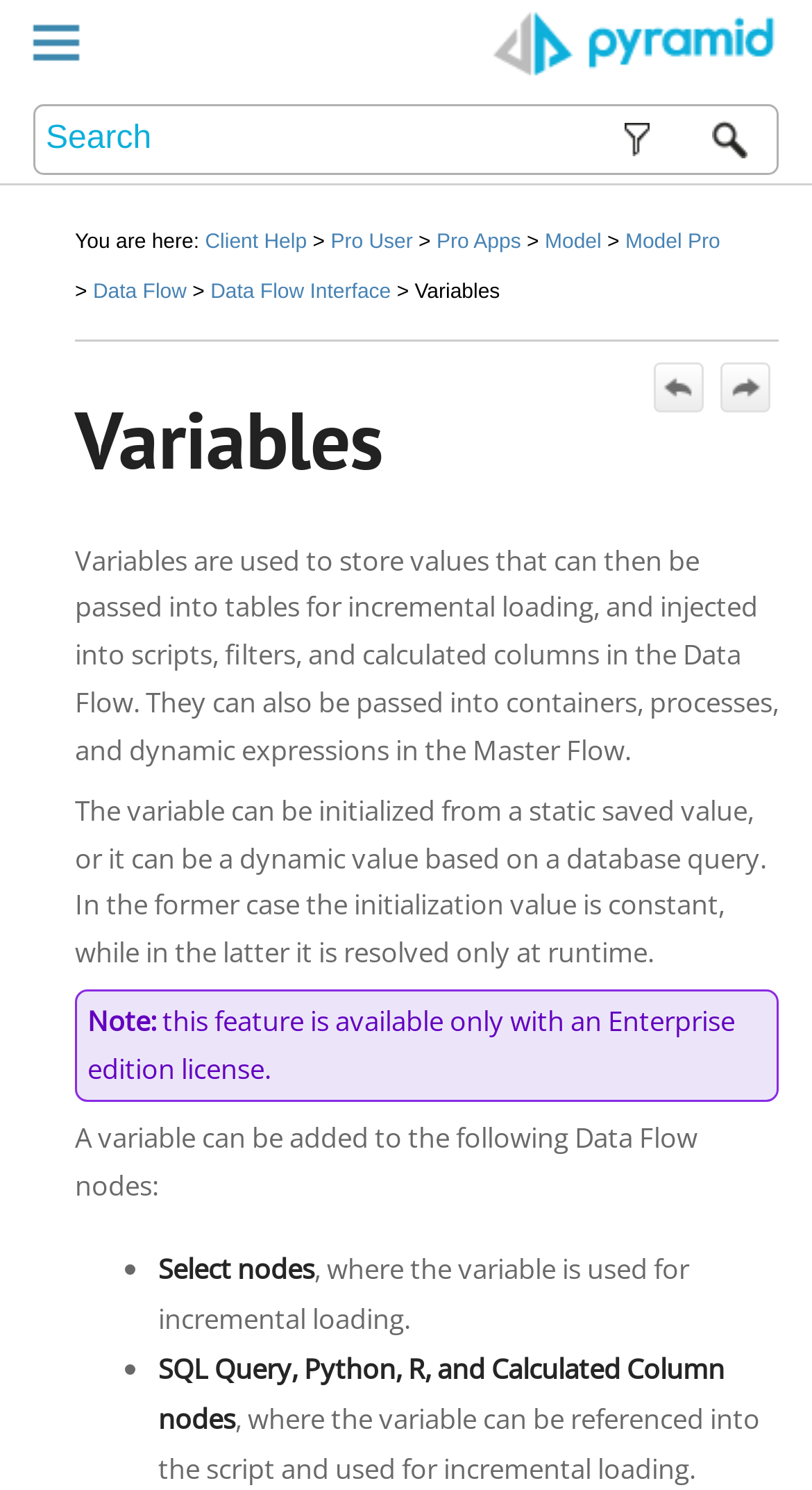Give a concise answer of one word or phrase to the question: 
What is the relationship between variables and Data Flow?

Variables are used in Data Flow